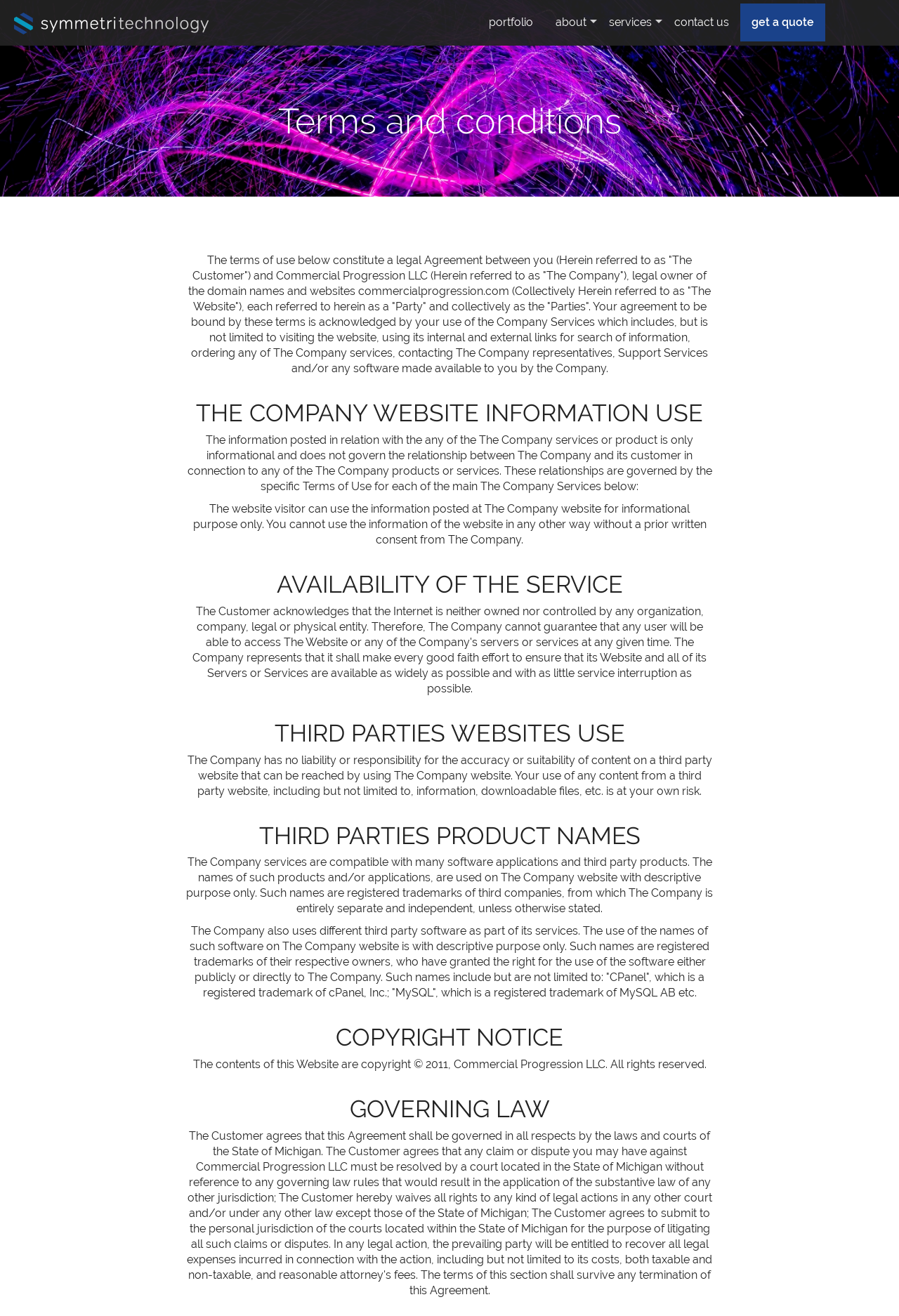What is the liability of the company for third-party website content?
Refer to the image and give a detailed answer to the query.

I found the answer by reading the static text element that says 'The Company has no liability or responsibility for the accuracy or suitability of content on a third party website that can be reached by using The Company website.'.